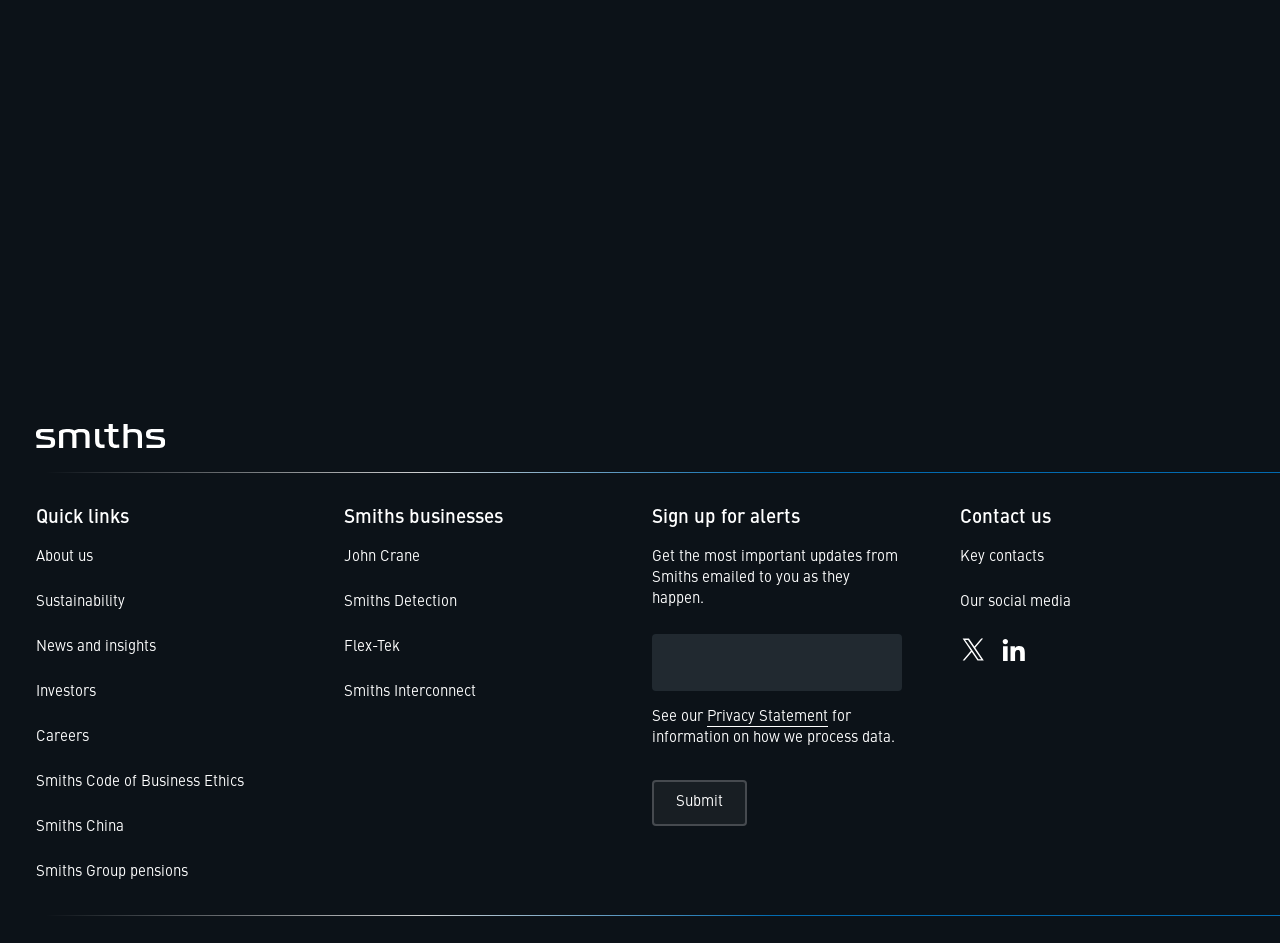What is the title of the first news article?
Using the visual information from the image, give a one-word or short-phrase answer.

Smiths Interconnect launches new technology